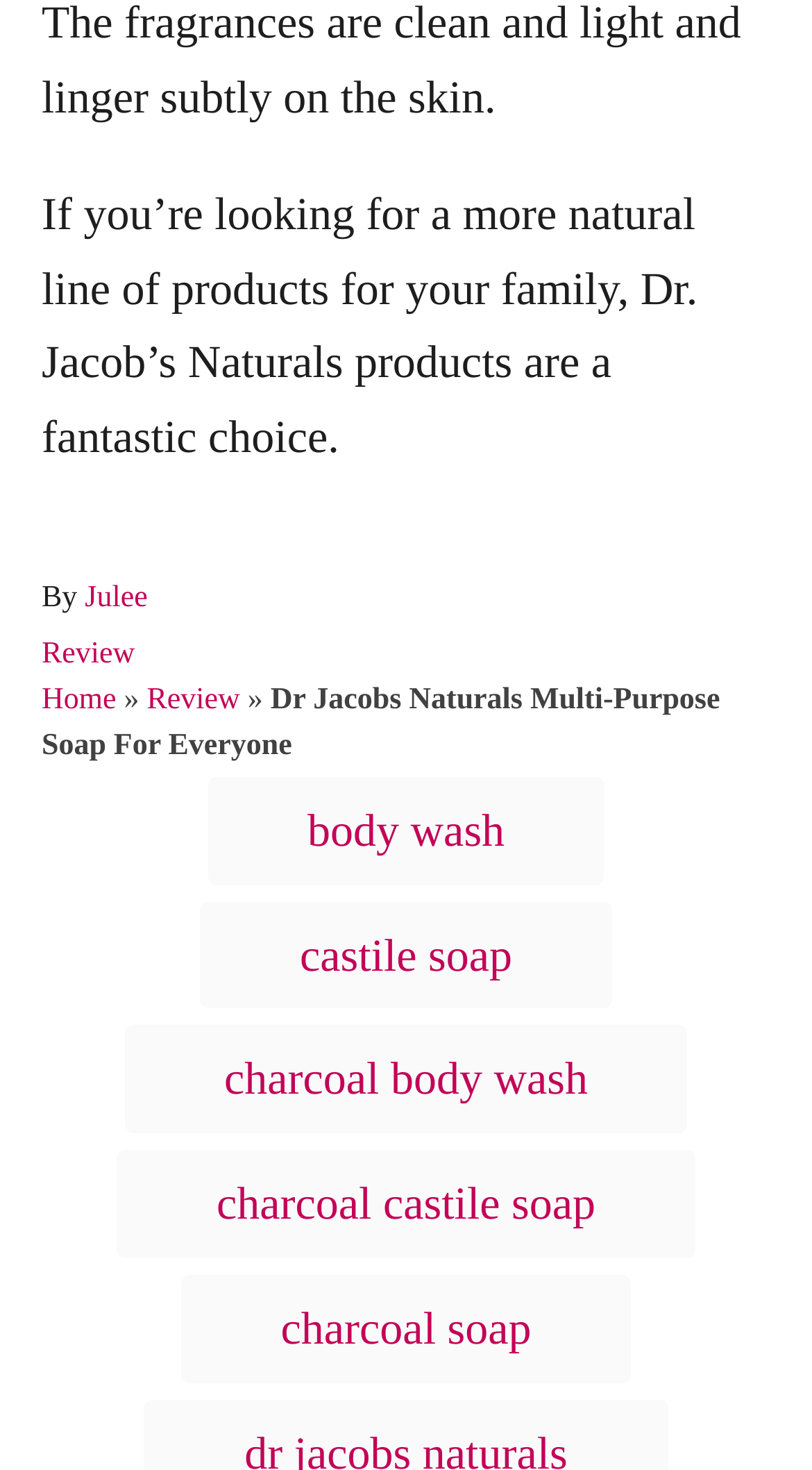Please locate the bounding box coordinates of the element that should be clicked to achieve the given instruction: "Click on the link to read the review".

[0.051, 0.433, 0.166, 0.456]